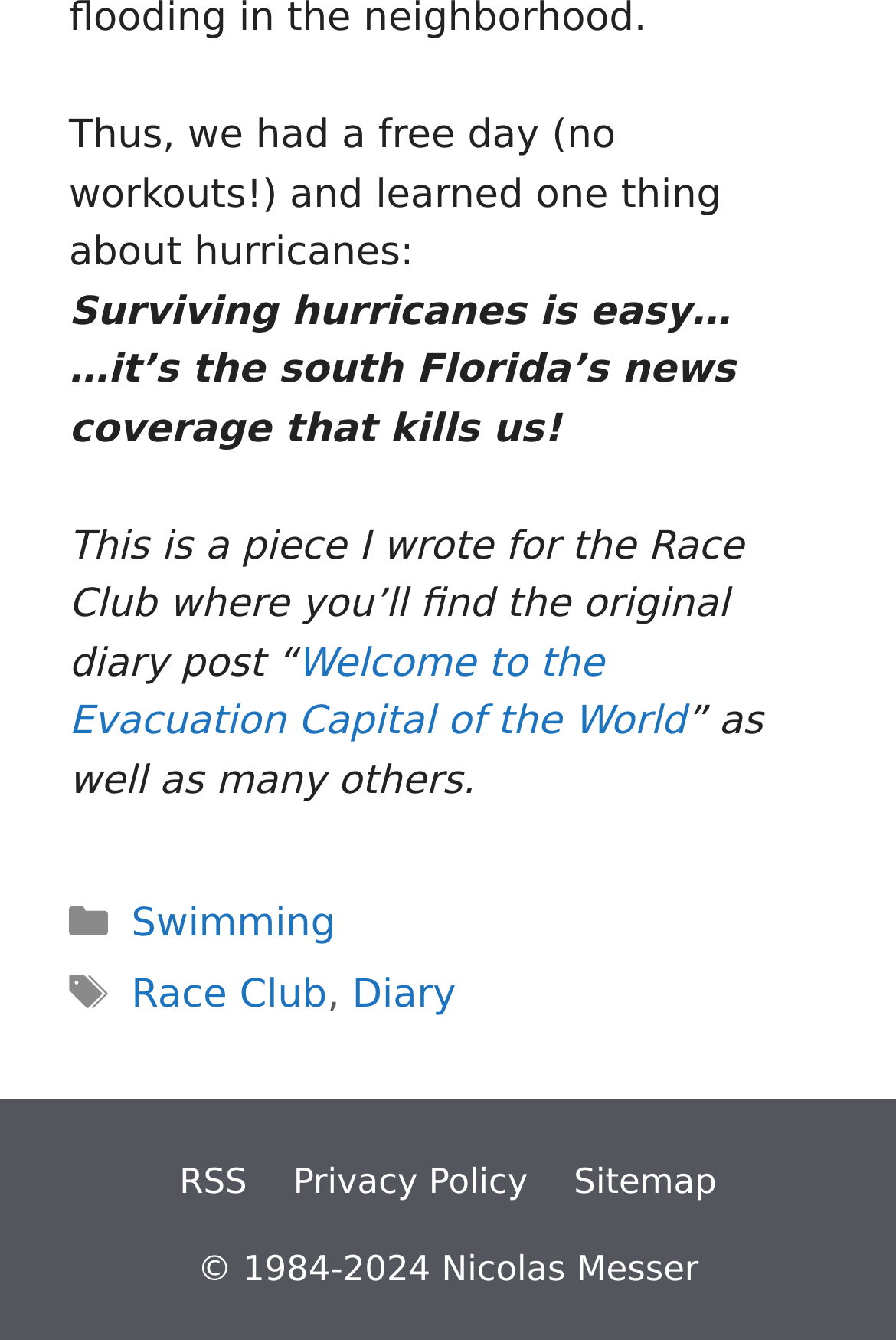Extract the bounding box coordinates for the HTML element that matches this description: "Privacy Policy". The coordinates should be four float numbers between 0 and 1, i.e., [left, top, right, bottom].

[0.327, 0.867, 0.589, 0.898]